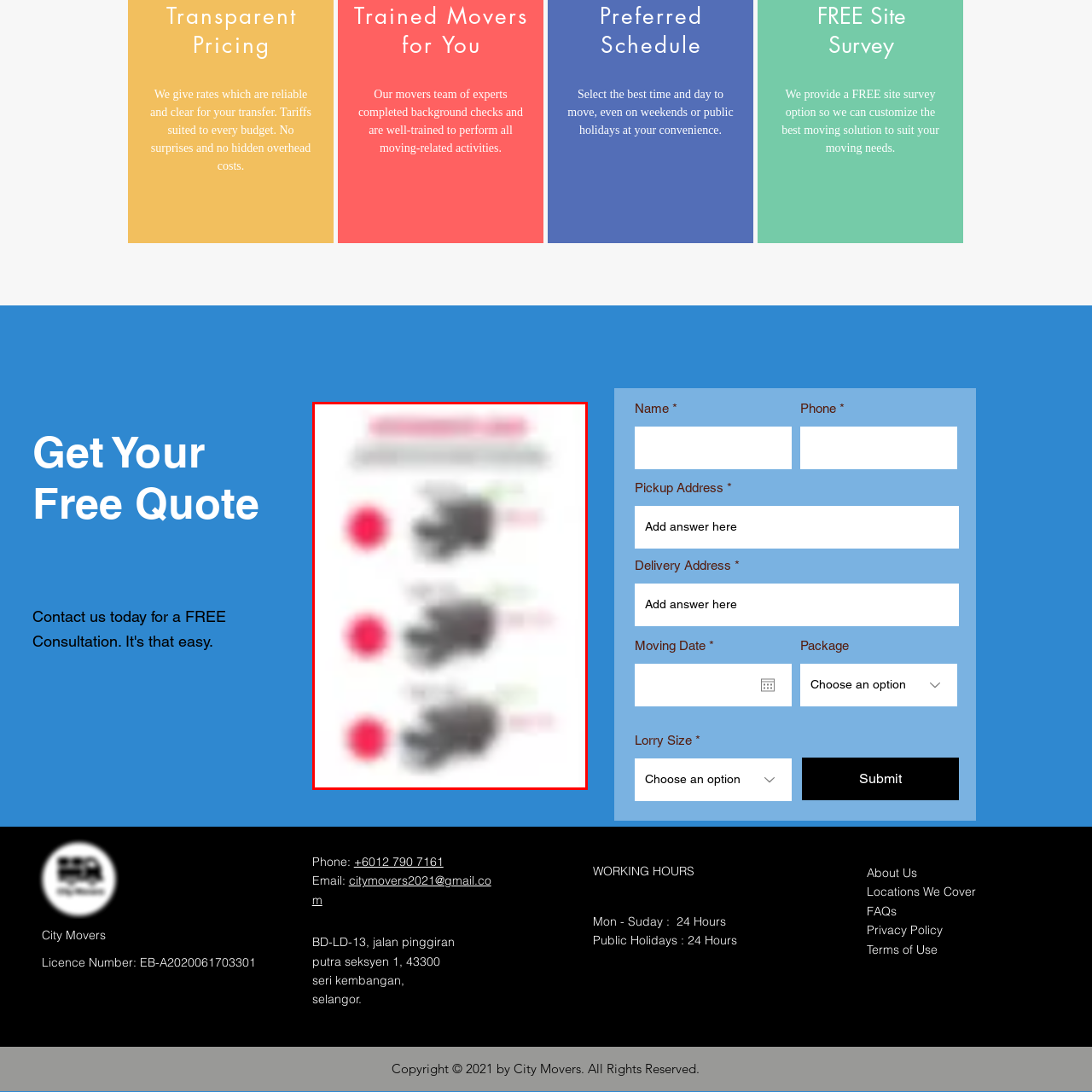Examine the content inside the red boundary in the image and give a detailed response to the following query: What is the company's commitment emphasized in the image?

The informative graphic is part of a broader discussion on transparent pricing and tailored moving solutions, underscoring the company's commitment to customer satisfaction and clarity in service offerings, ensuring that customers receive reliable and efficient moving services.